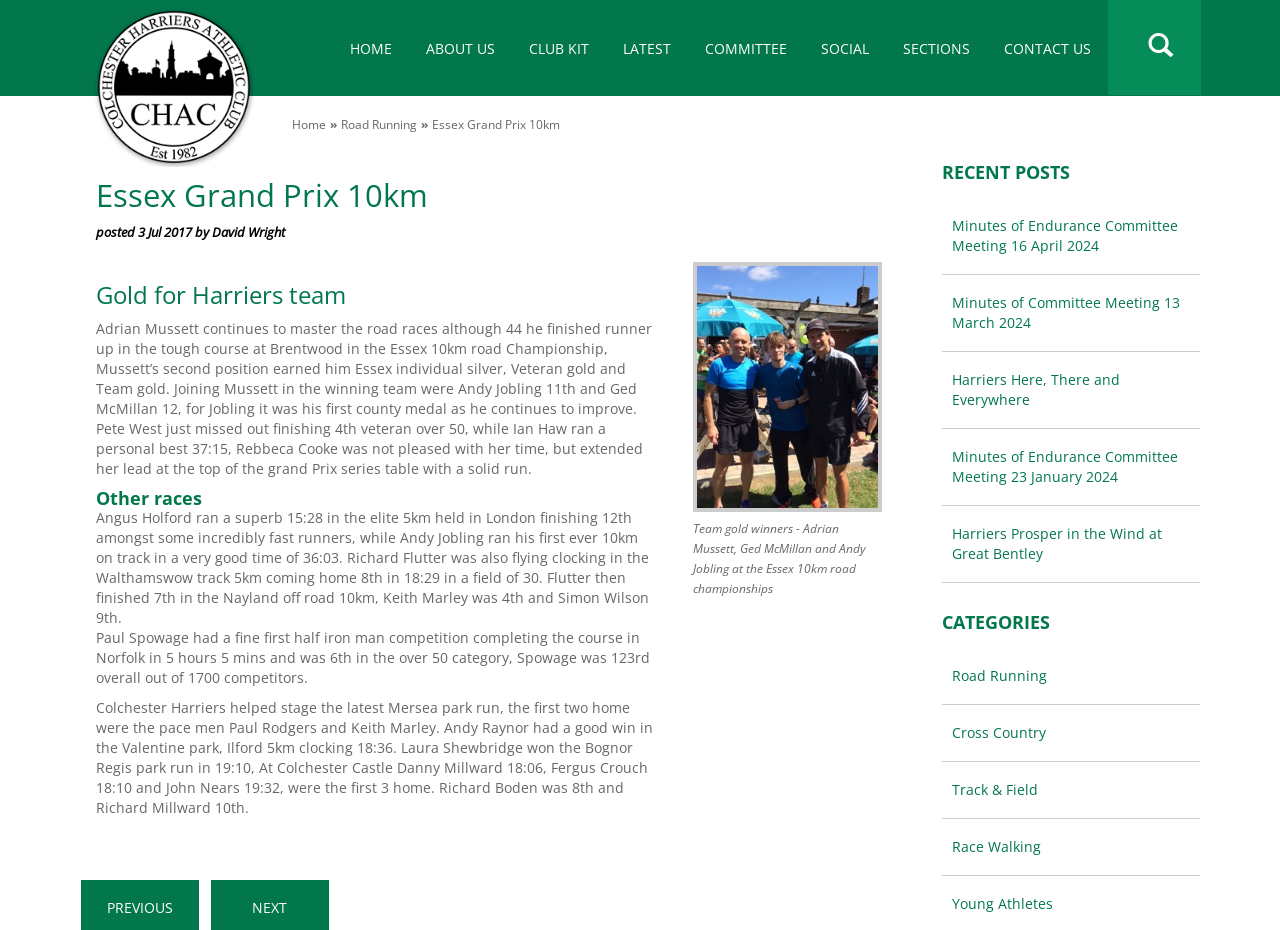Pinpoint the bounding box coordinates of the area that should be clicked to complete the following instruction: "Check RECENT POSTS". The coordinates must be given as four float numbers between 0 and 1, i.e., [left, top, right, bottom].

[0.736, 0.175, 0.937, 0.197]